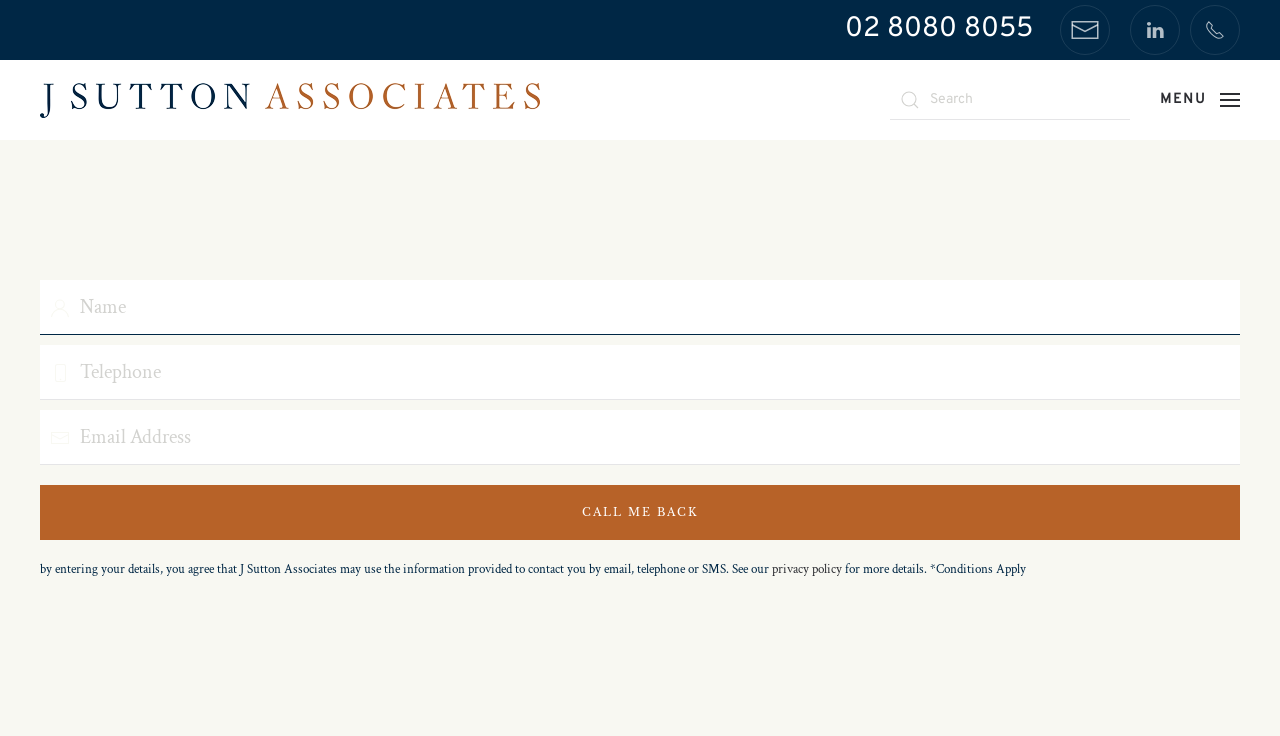What is the purpose of the 'MENU' button?
Answer the question with a thorough and detailed explanation.

The 'MENU' button is located at the top right corner of the webpage, and it is likely used to open a menu that contains links to other pages or sections of the website. When users click the button, a dropdown menu may appear, allowing them to navigate to other parts of the website.